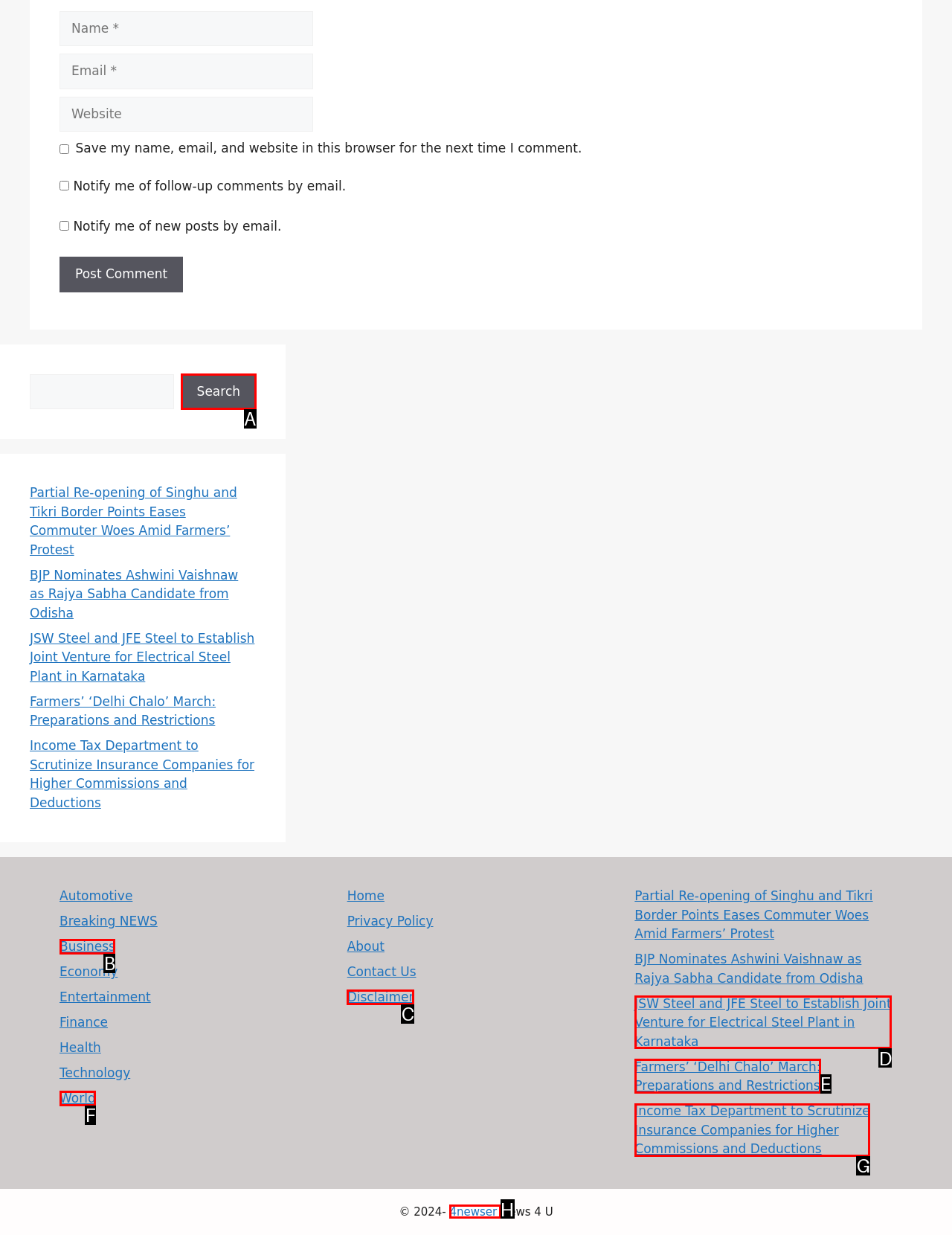Select the letter that corresponds to the description: Business. Provide your answer using the option's letter.

B